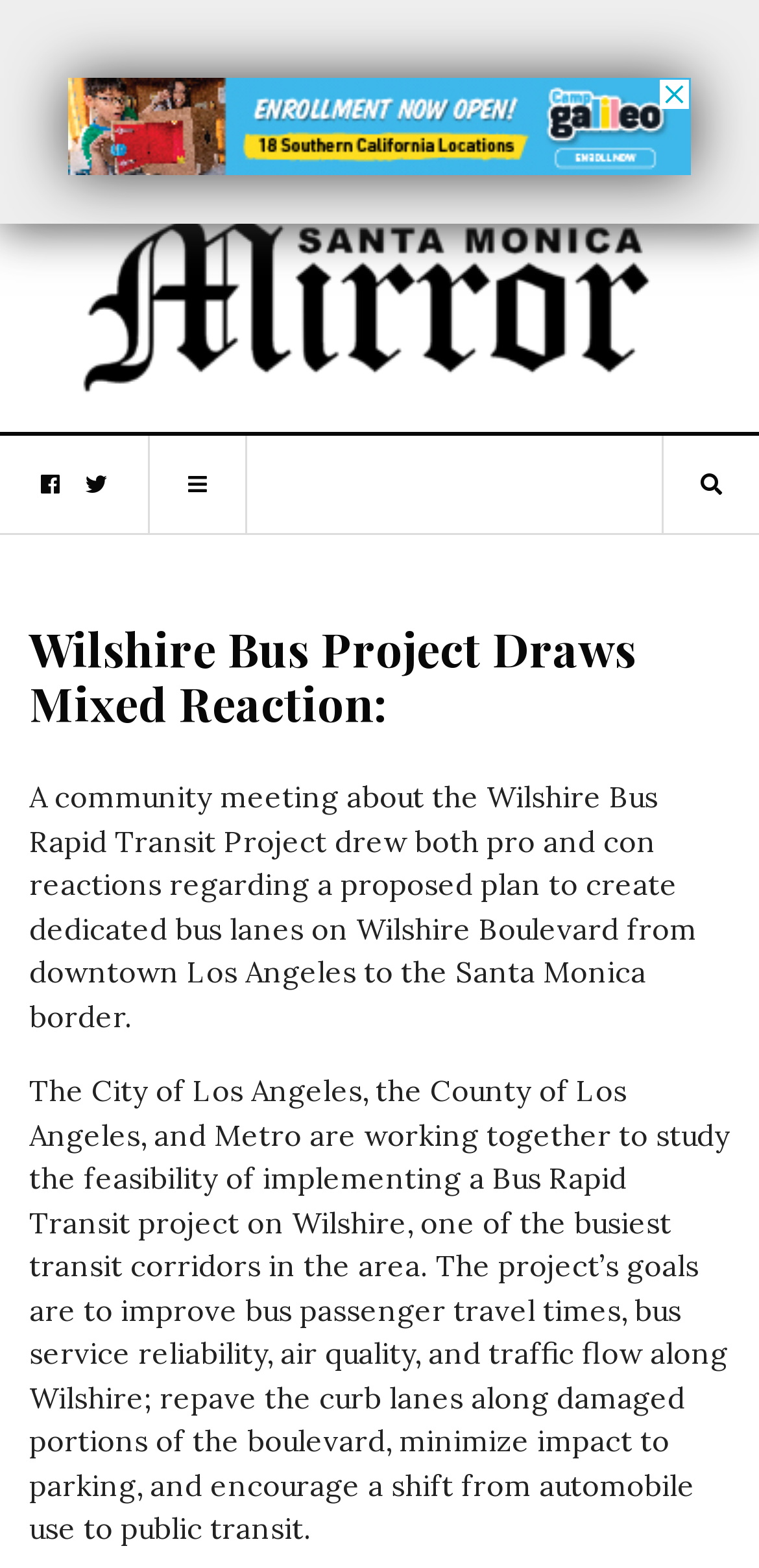Answer in one word or a short phrase: 
What is the Wilshire Bus Rapid Transit Project about?

Improving bus travel times and air quality